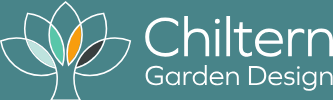What does the multicolored leaves in the logo represent?
Please answer the question with as much detail and depth as you can.

The multicolored leaves in the logo are stylized to represent creativity and nature, which are essential elements in garden design, and Chiltern Garden Design's commitment to incorporating these elements in their services.